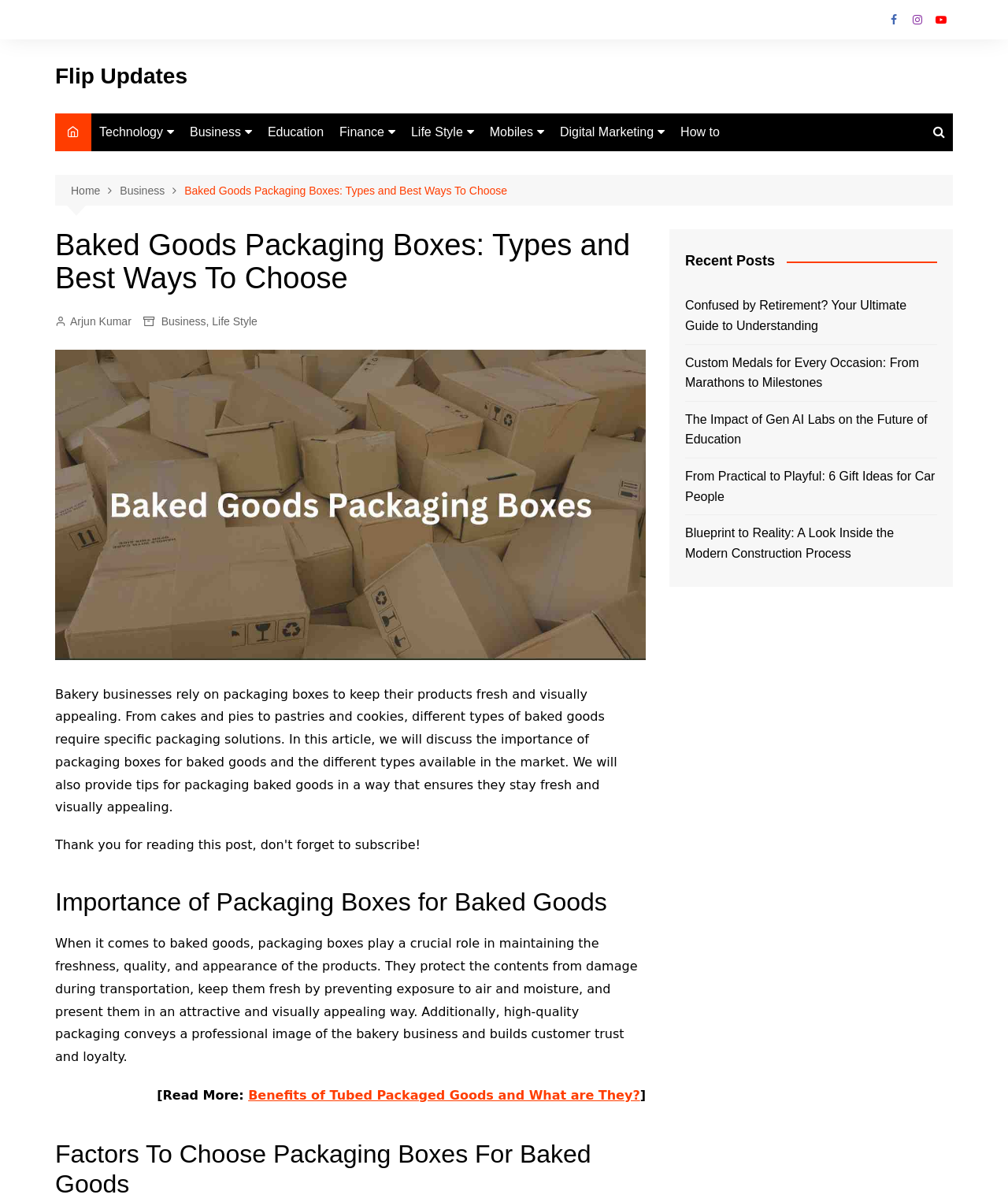Provide the bounding box coordinates of the HTML element described as: "Sponsored Content". The bounding box coordinates should be four float numbers between 0 and 1, i.e., [left, top, right, bottom].

None